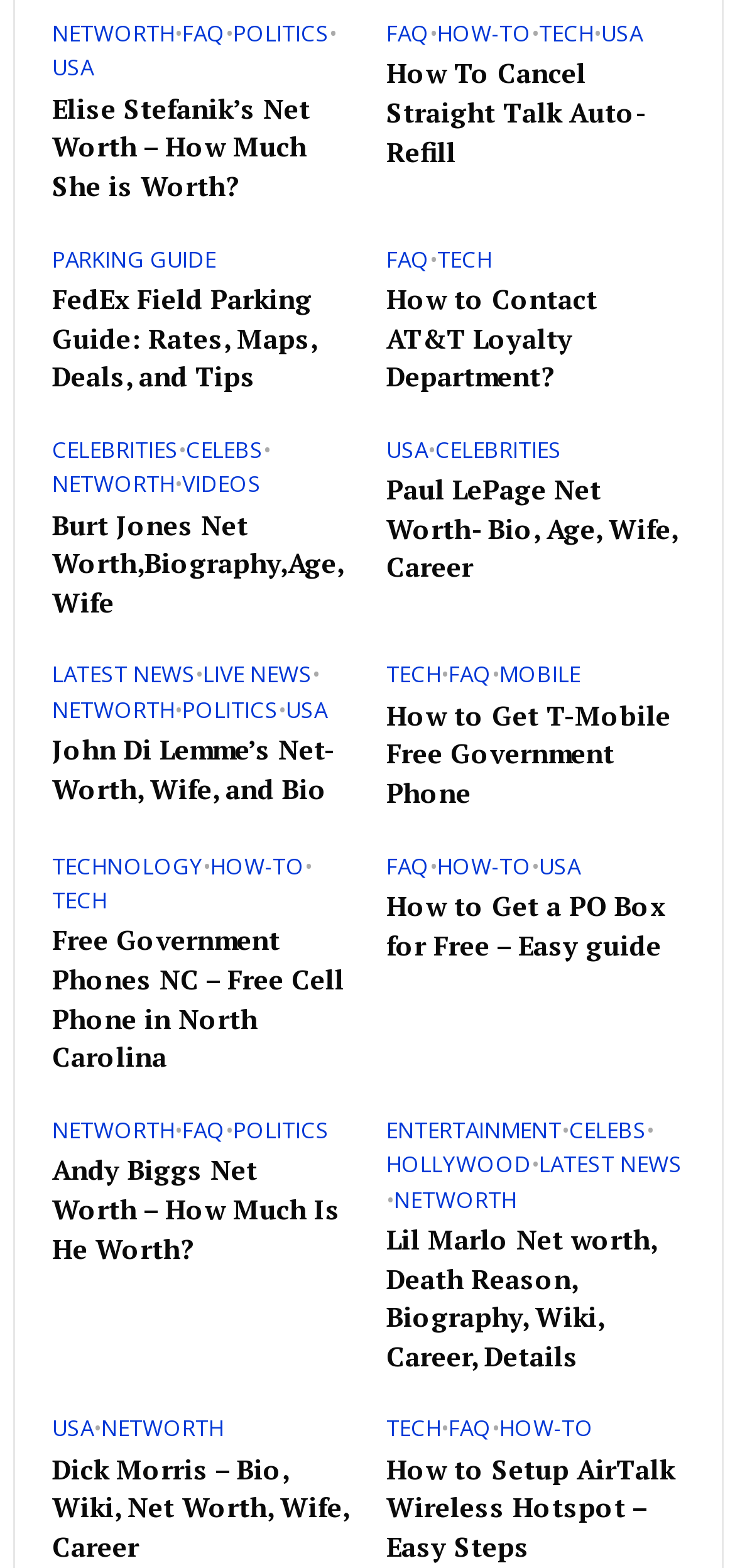Answer the question with a brief word or phrase:
What is the topic of the first article?

Elise Stefanik's Net Worth